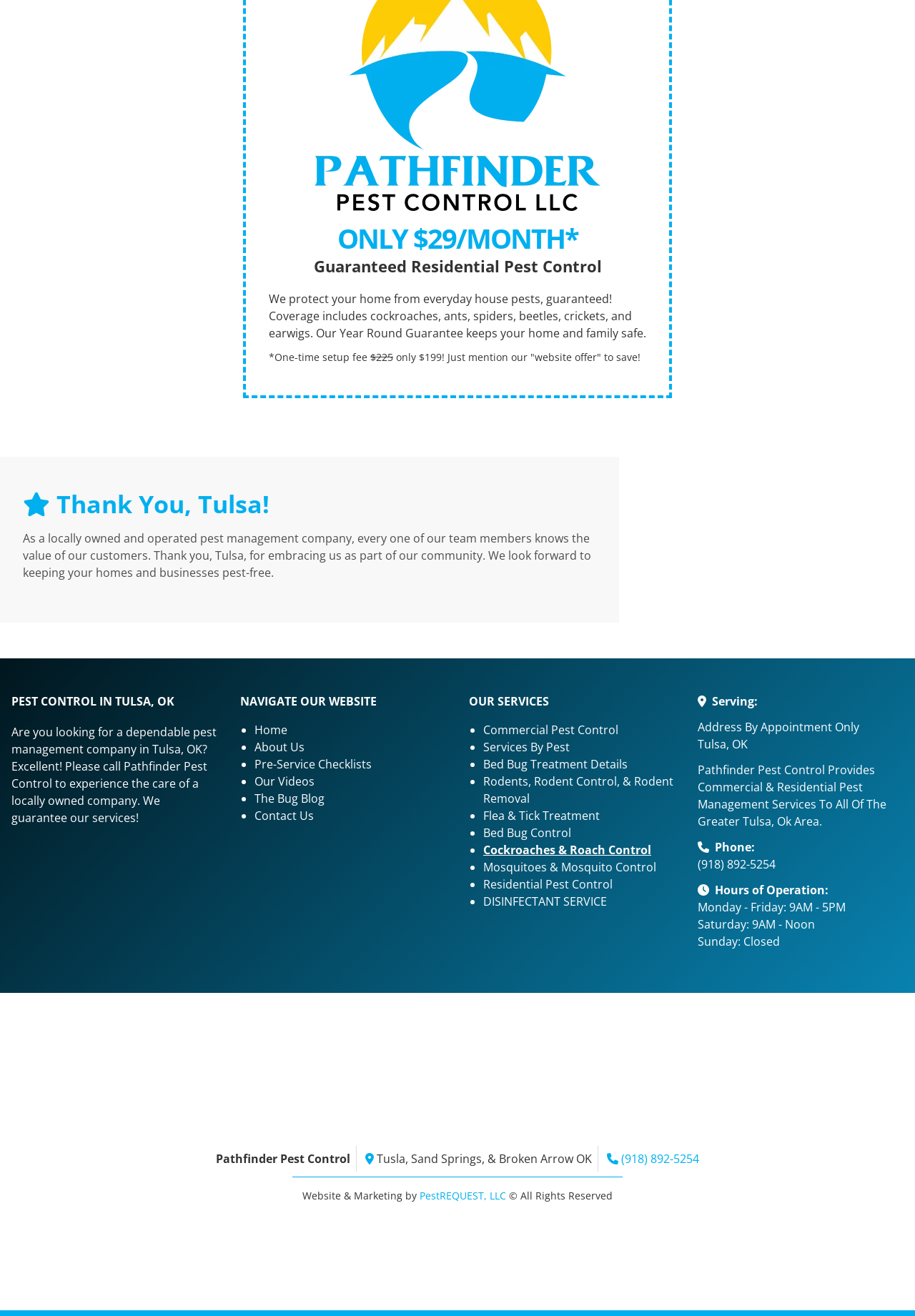Find and specify the bounding box coordinates that correspond to the clickable region for the instruction: "Navigate to 'About Us' page".

[0.278, 0.562, 0.333, 0.574]